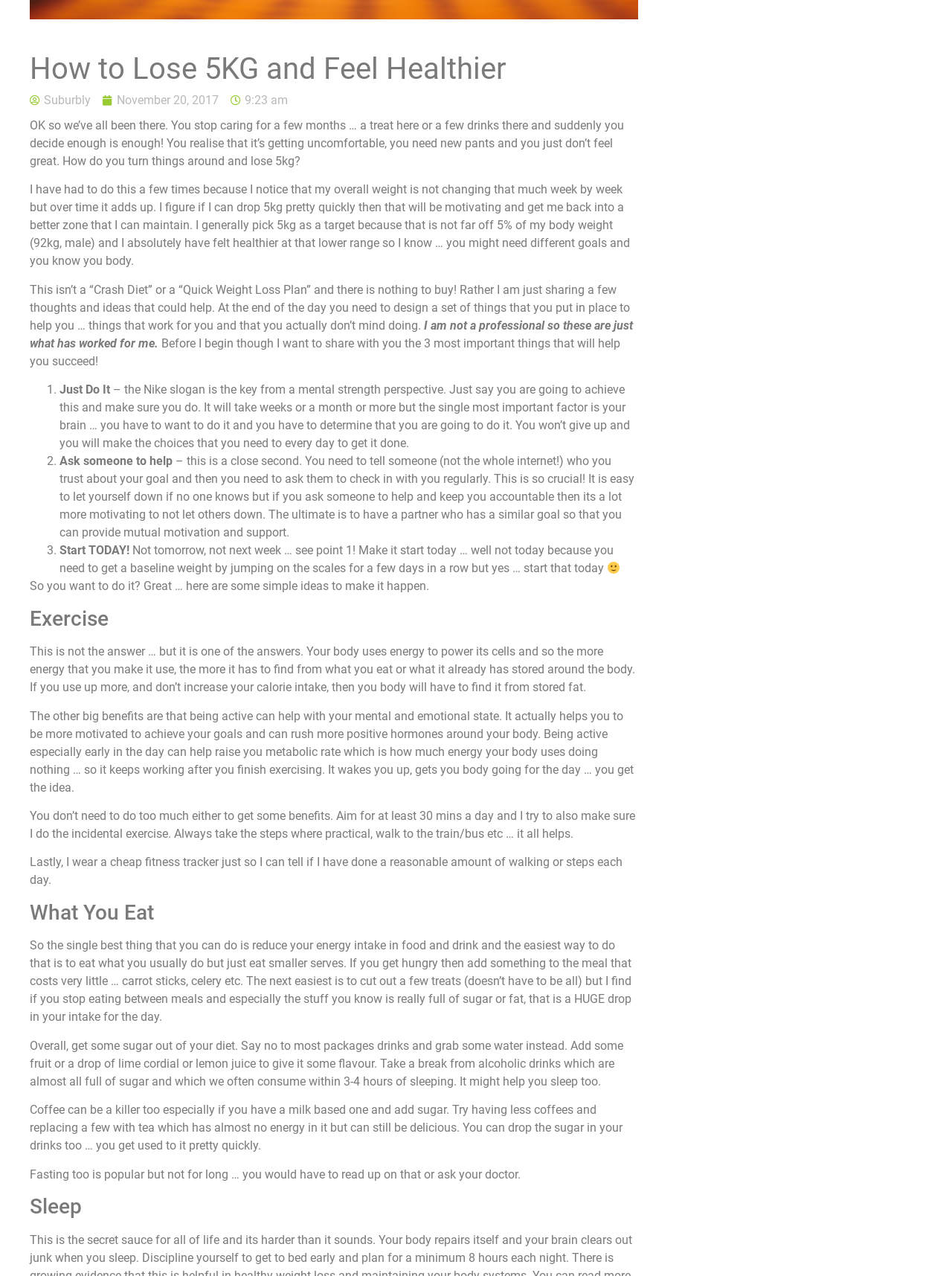Identify the bounding box coordinates for the UI element described as follows: "Suburbly". Ensure the coordinates are four float numbers between 0 and 1, formatted as [left, top, right, bottom].

[0.031, 0.072, 0.095, 0.086]